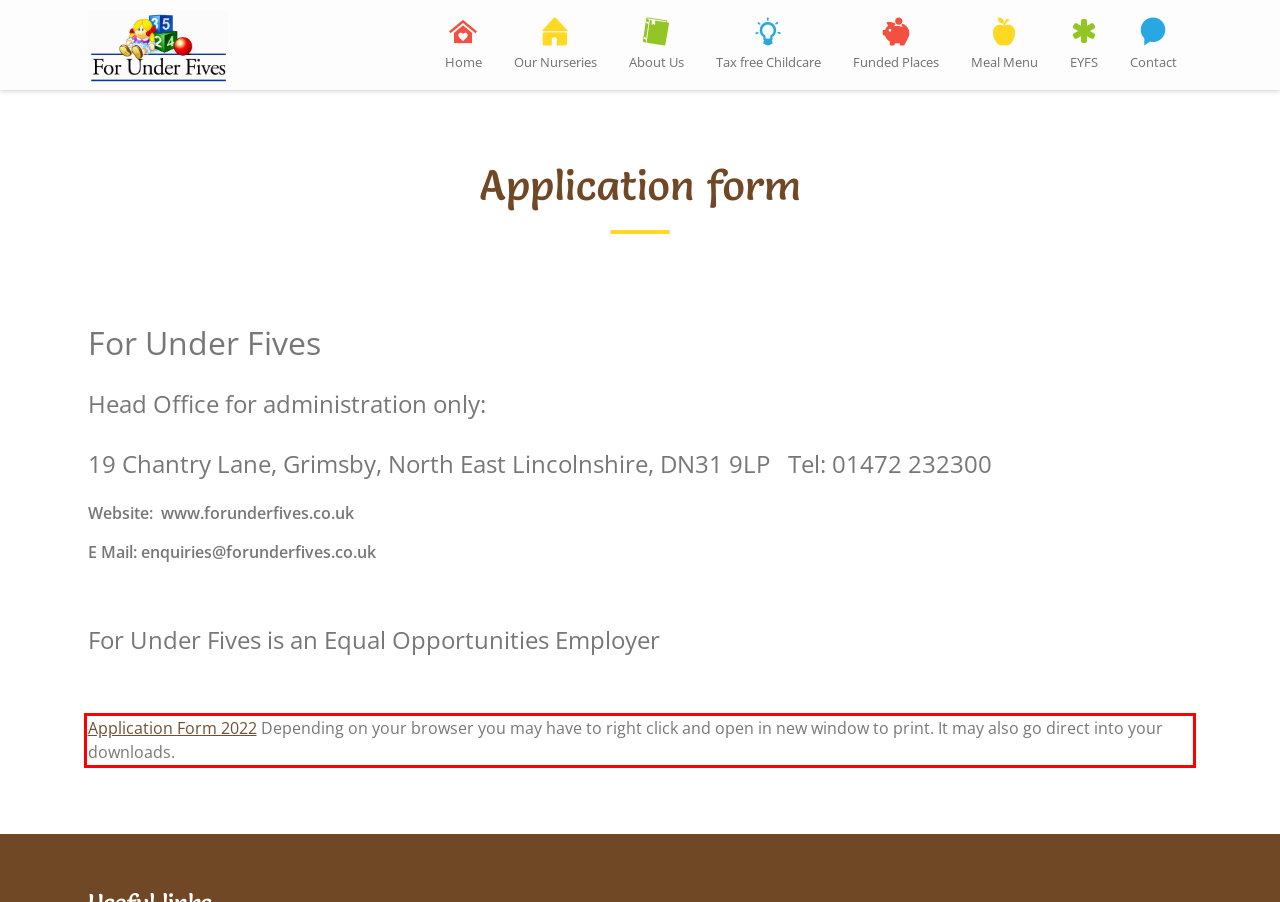Examine the webpage screenshot and use OCR to recognize and output the text within the red bounding box.

Application Form 2022 Depending on your browser you may have to right click and open in new window to print. It may also go direct into your downloads.